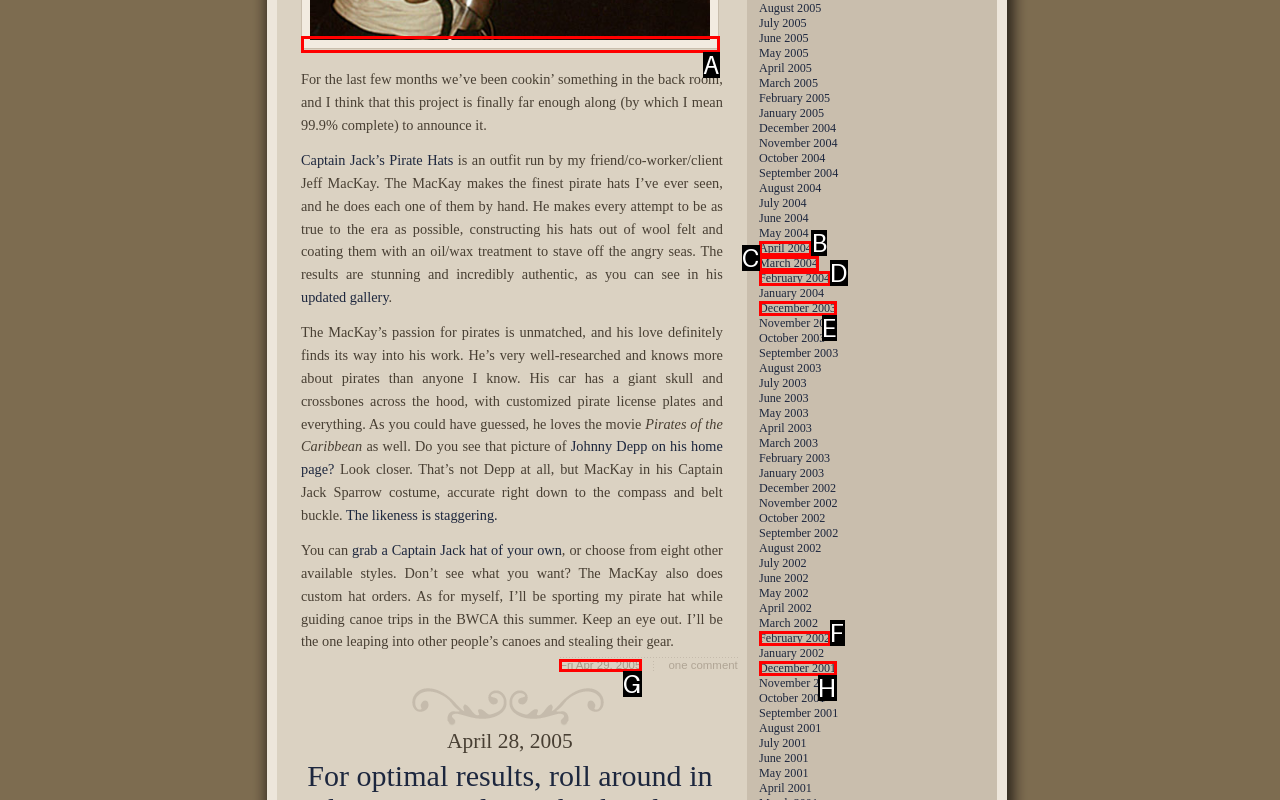Which HTML element matches the description: Fri Apr 29, 2005?
Reply with the letter of the correct choice.

G